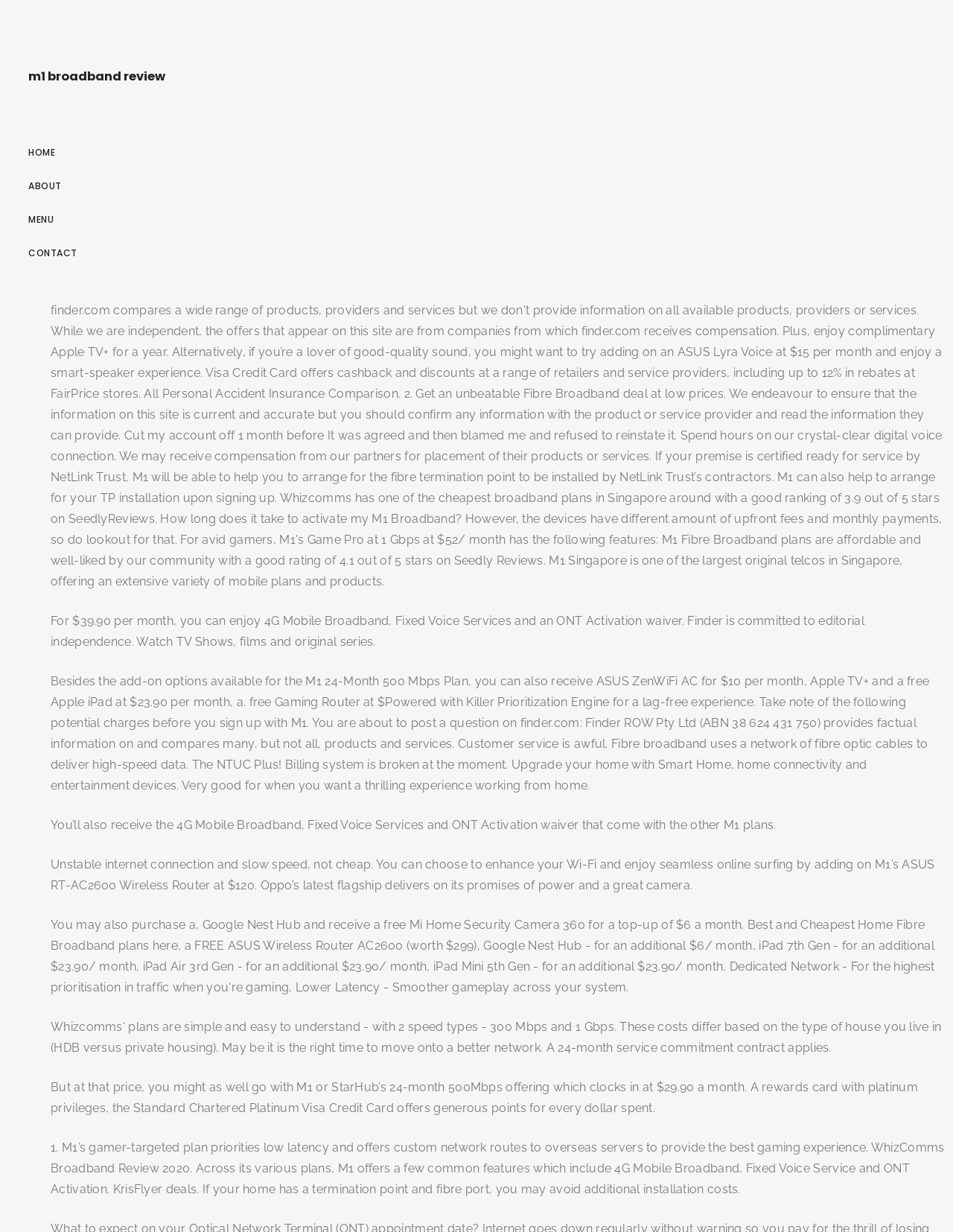For the element described, predict the bounding box coordinates as (top-left x, top-left y, bottom-right x, bottom-right y). All values should be between 0 and 1. Element description: Contact

[0.03, 0.2, 0.081, 0.21]